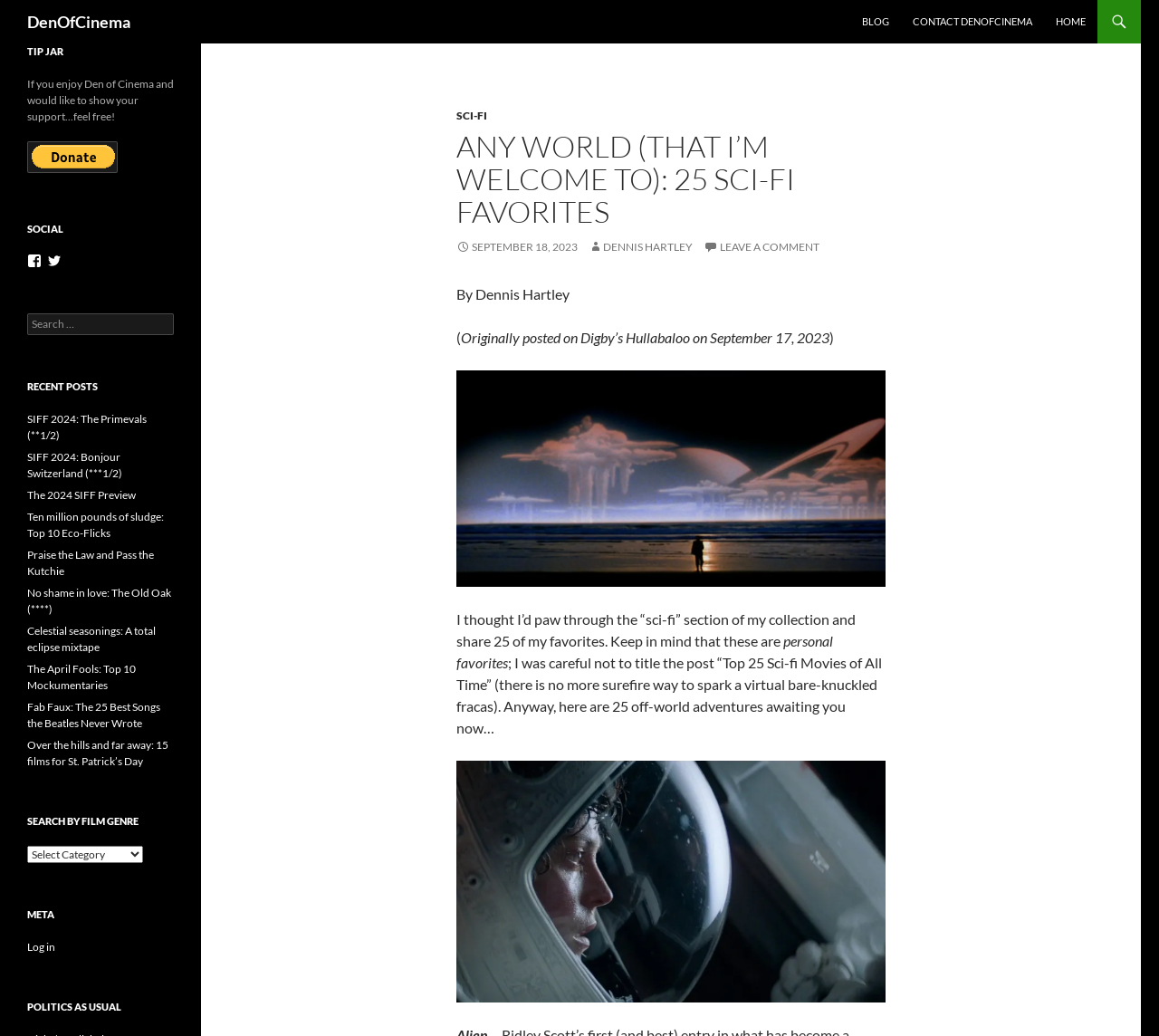Who is the author of the post?
Look at the screenshot and provide an in-depth answer.

The author of the post is mentioned in the main content area of the webpage, where it says 'By Dennis Hartley'.